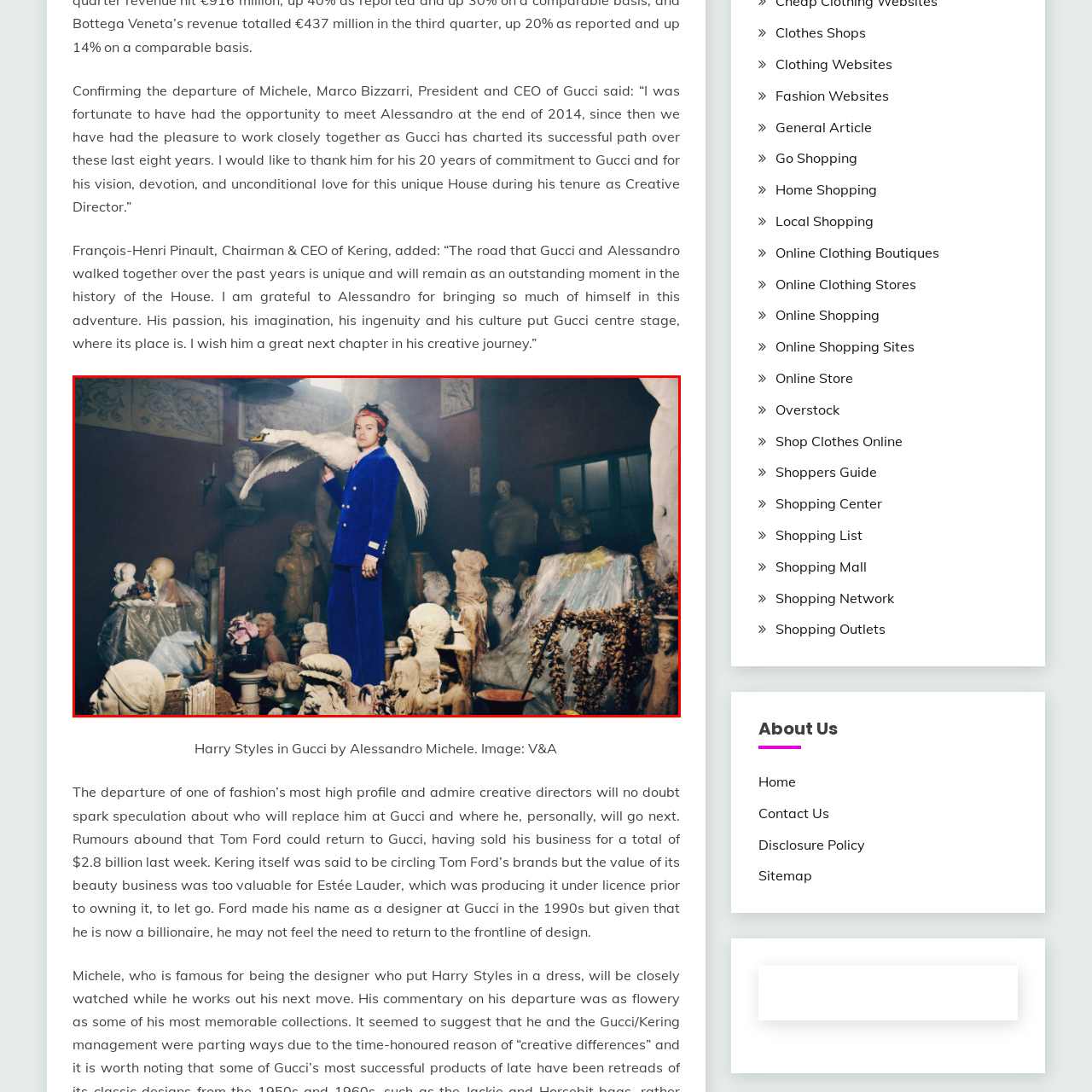Create a detailed narrative describing the image bounded by the red box.

In a striking visual from a Gucci campaign, musician Harry Styles stands amidst a captivating chaos of classical sculptures and artifacts in a dimly lit room. He dons a vibrant blue velvet suit, exuding both elegance and boldness, while playfully holding a white swan, which adds a whimsical and surreal element to the scene. The background, filled with various classical busts and partially draped sculptures, creates a rich tapestry of textures and historical references, enhancing the artistic flair of the composition. This image, celebrated as part of Gucci's creative legacy under Alessandro Michele, perfectly embodies a blend of modern artistry and classic influences, showcasing Styles at the intersection of fashion and art.